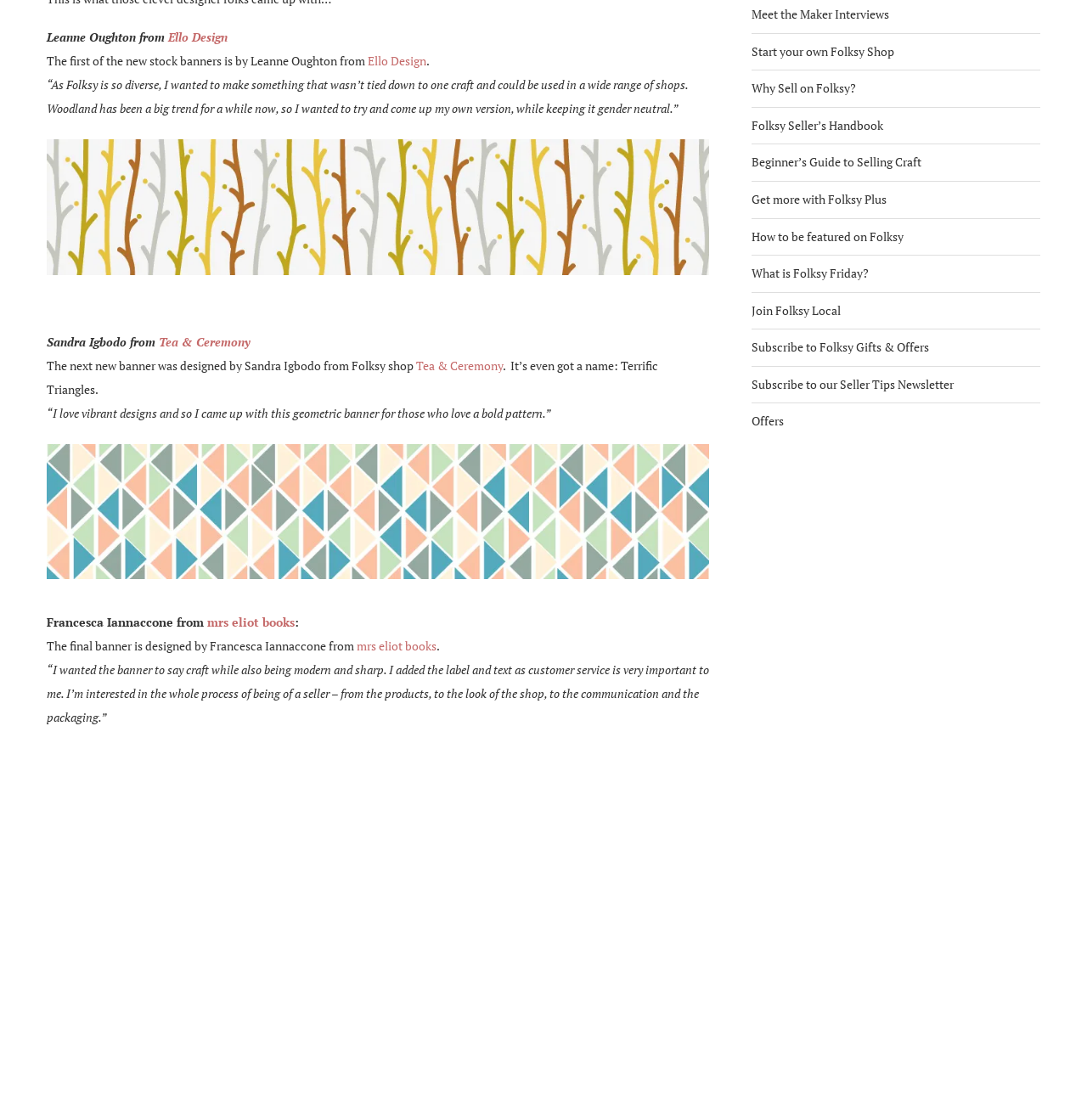Provide the bounding box coordinates for the UI element that is described as: "Offers".

[0.691, 0.369, 0.721, 0.383]